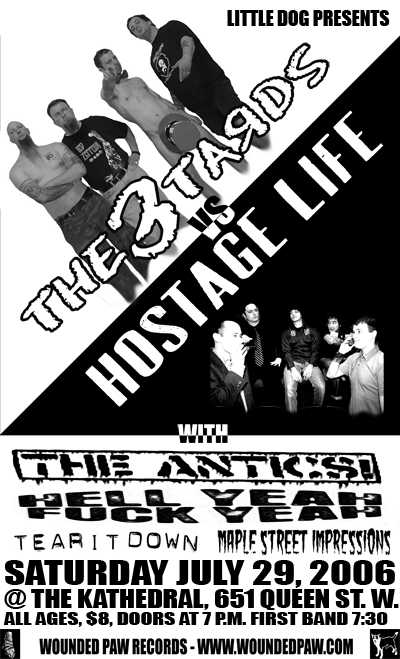What is the entry fee for the concert?
Answer the question in a detailed and comprehensive manner.

The entry fee for the concert is mentioned on the poster, which states that the event is all ages and has an entry fee of $8.